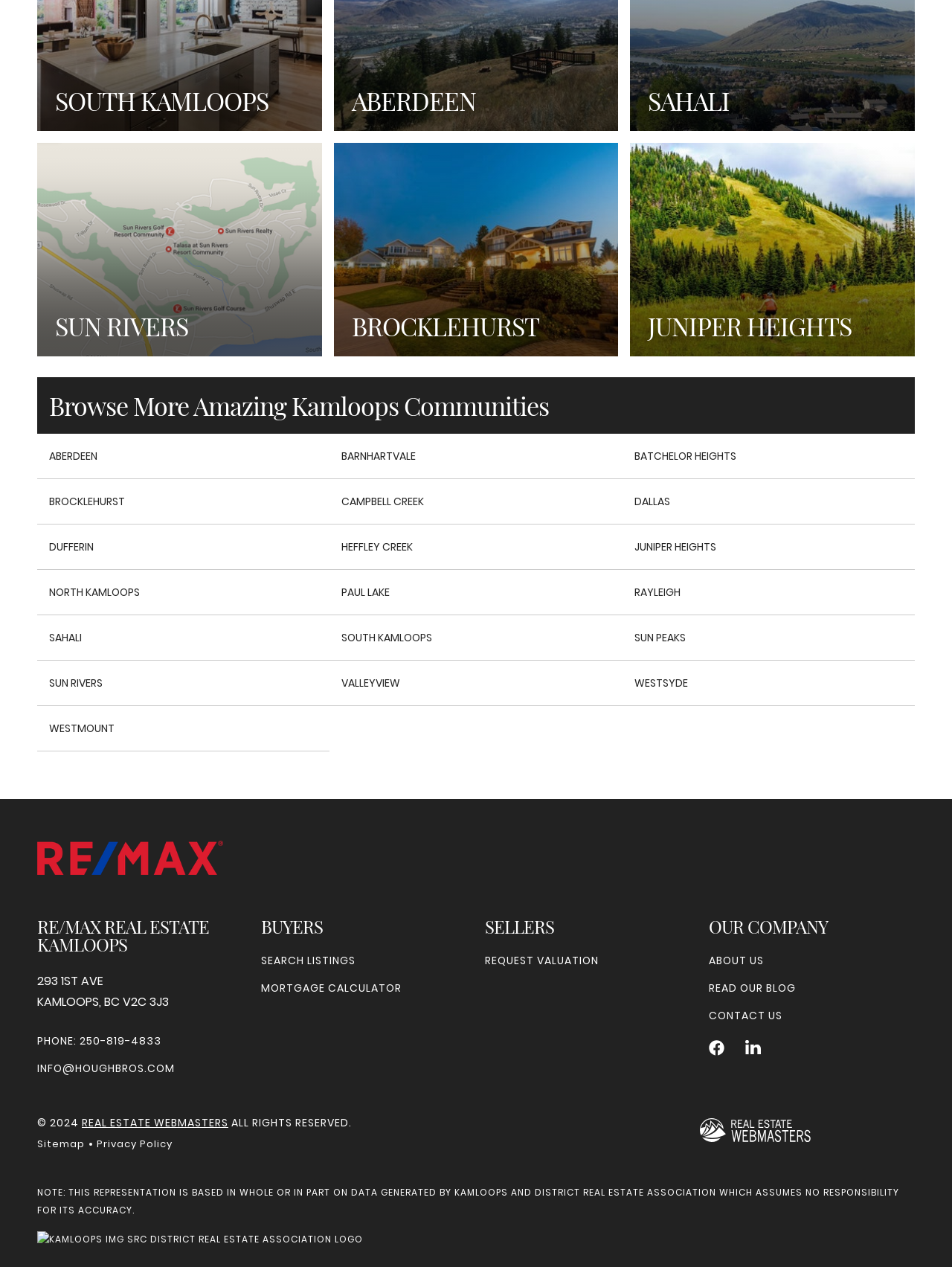Bounding box coordinates are specified in the format (top-left x, top-left y, bottom-right x, bottom-right y). All values are floating point numbers bounded between 0 and 1. Please provide the bounding box coordinate of the region this sentence describes: Paul Lake

[0.359, 0.462, 0.41, 0.474]